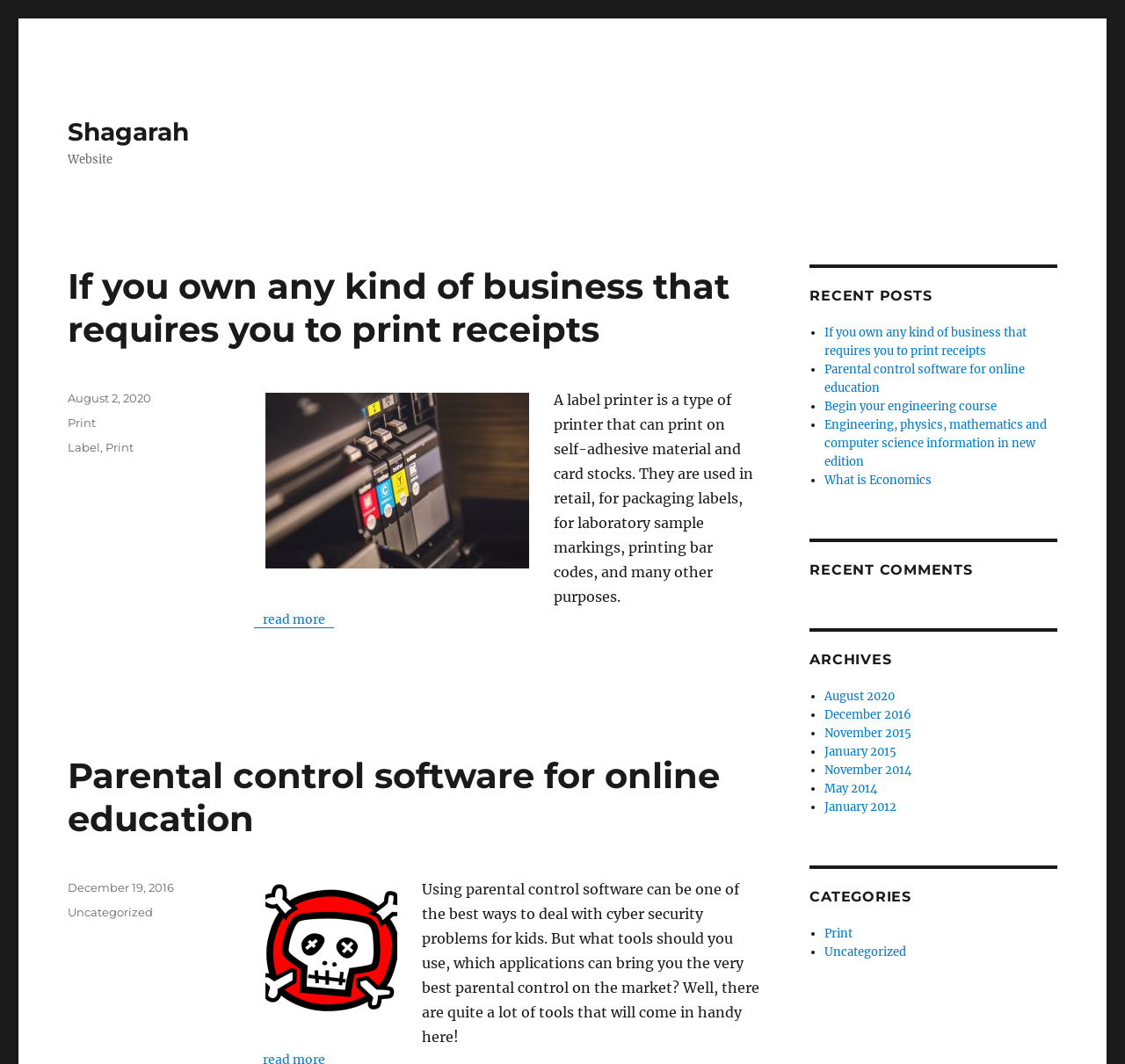Given the content of the image, can you provide a detailed answer to the question?
How many archives are listed by year?

The webpage lists seven archives by year, including 'August 2020', 'December 2016', 'November 2015', 'January 2015', 'November 2014', 'May 2014', and 'January 2012'.